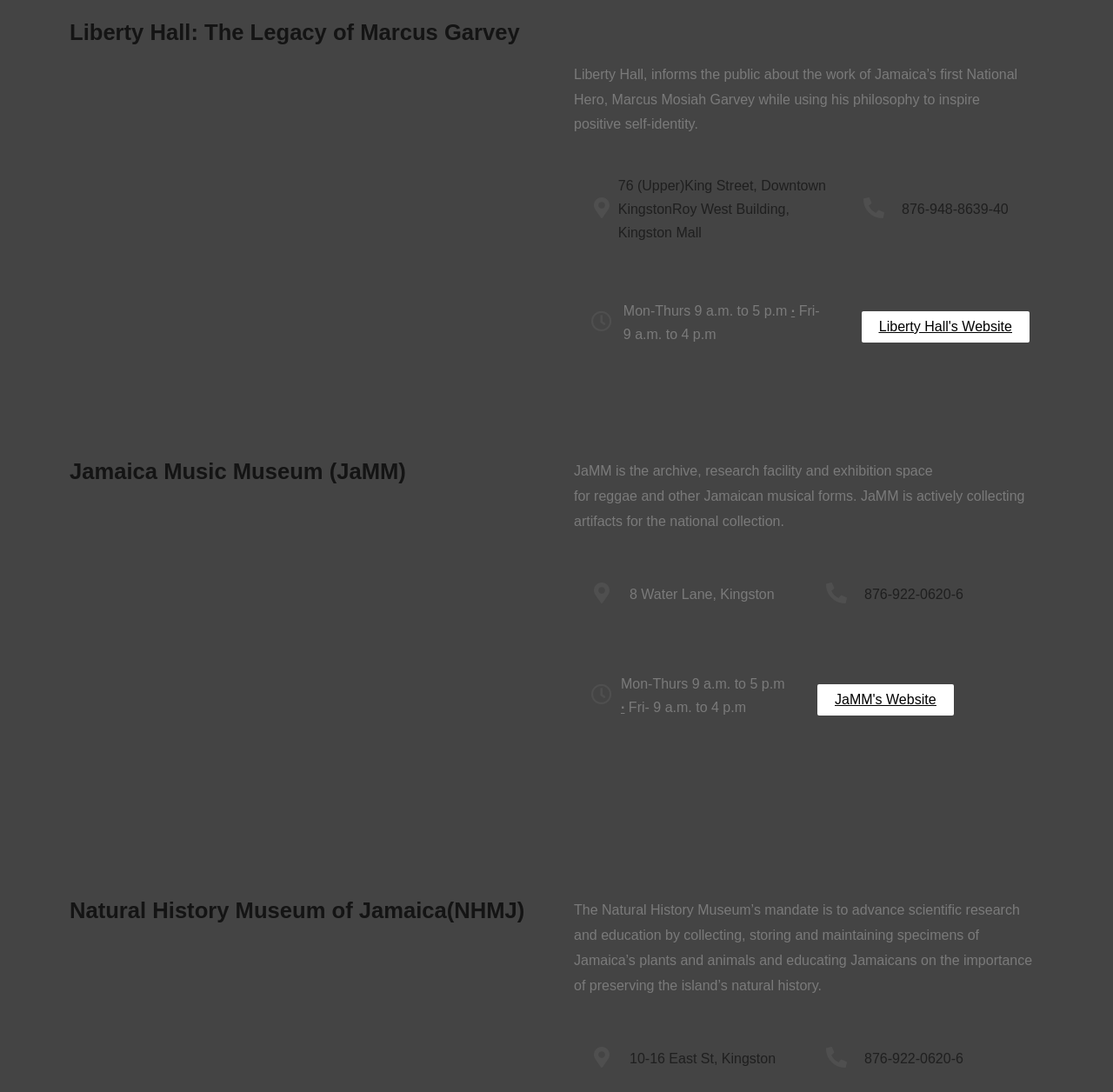What is the purpose of Liberty Hall?
Use the screenshot to answer the question with a single word or phrase.

Informing the public about Marcus Garvey's work